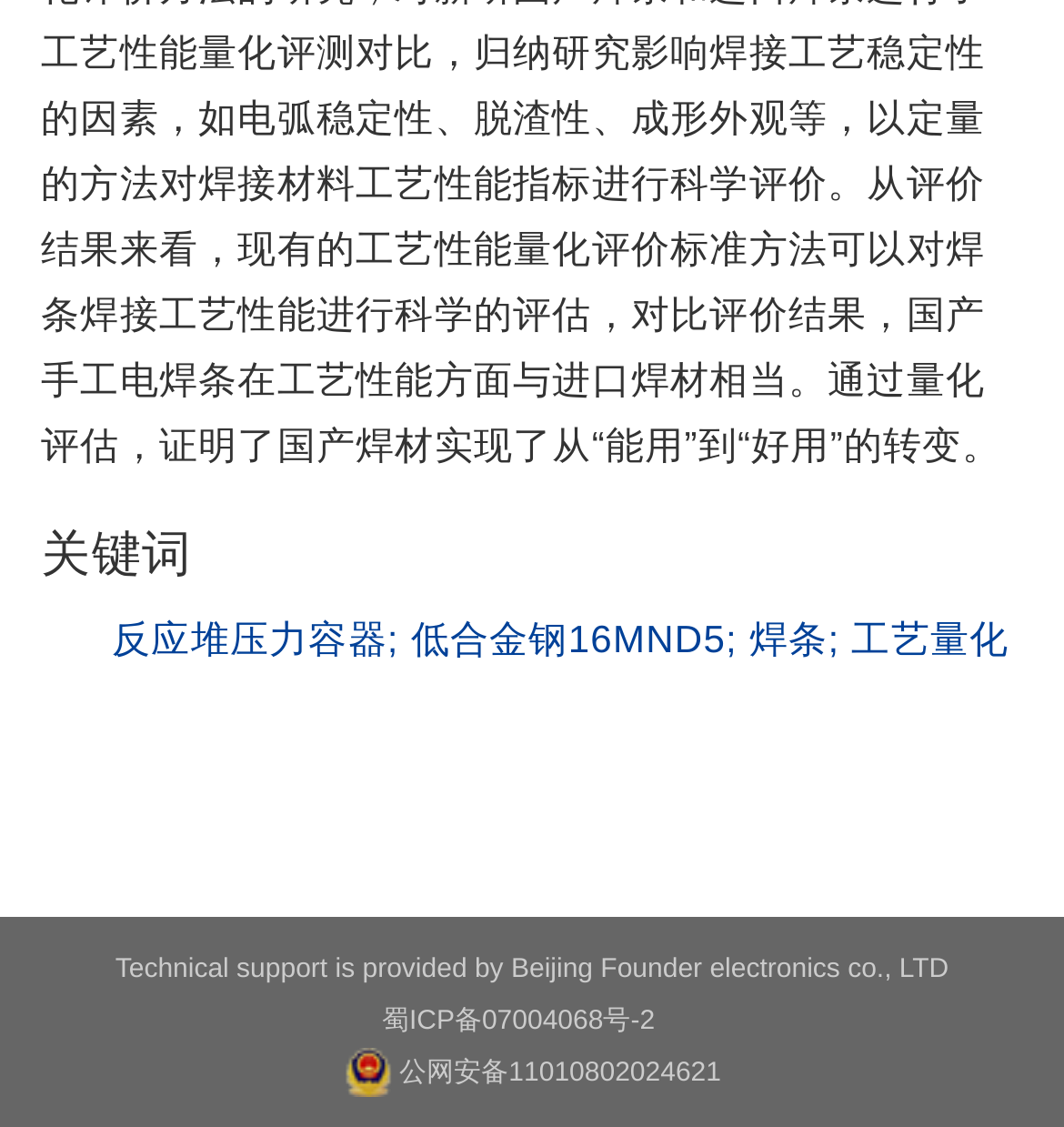Give the bounding box coordinates for the element described by: "Etrade baby commercials milkaholic".

None